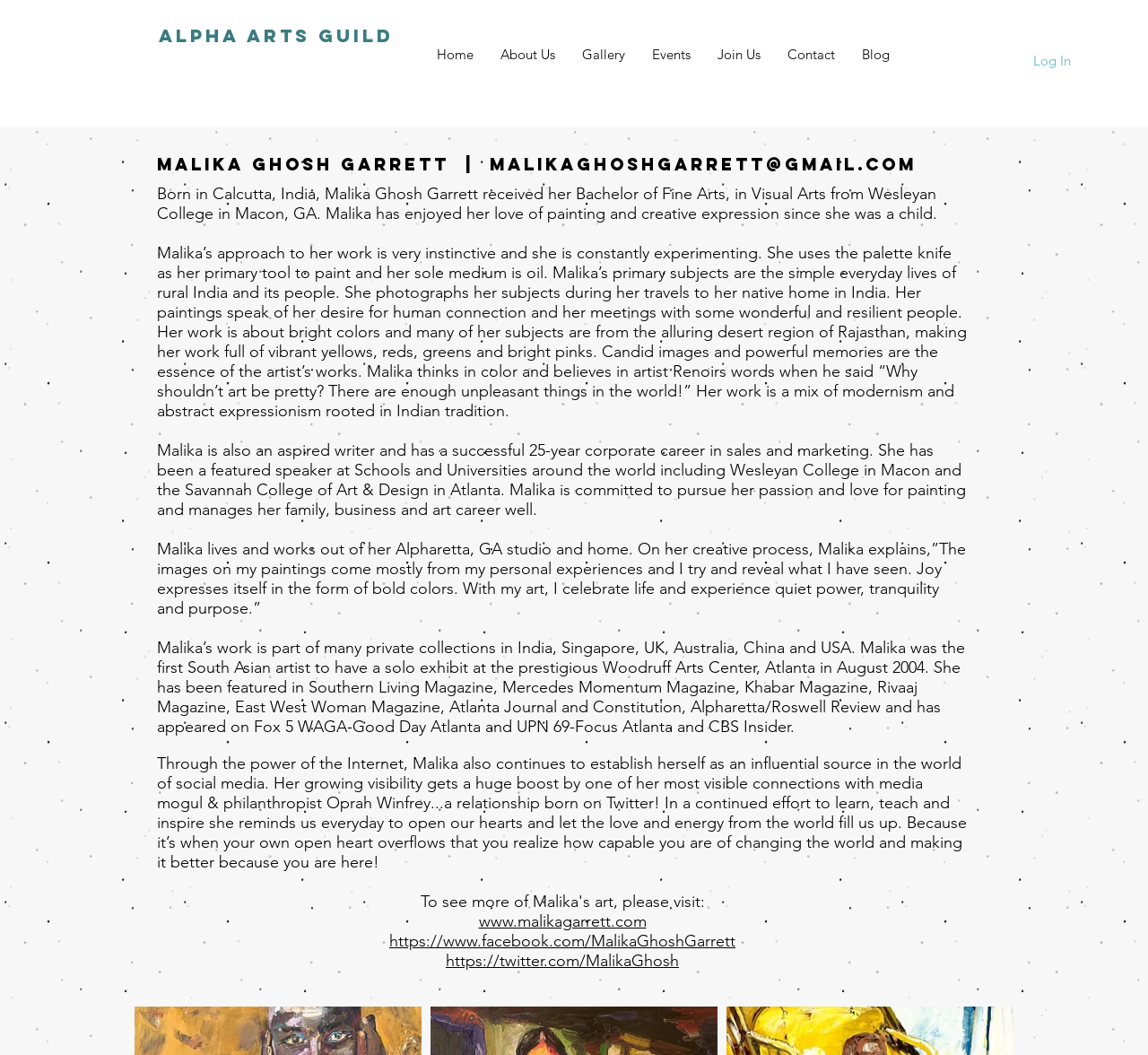Identify the bounding box coordinates of the part that should be clicked to carry out this instruction: "Visit the About Us page".

[0.424, 0.031, 0.495, 0.073]